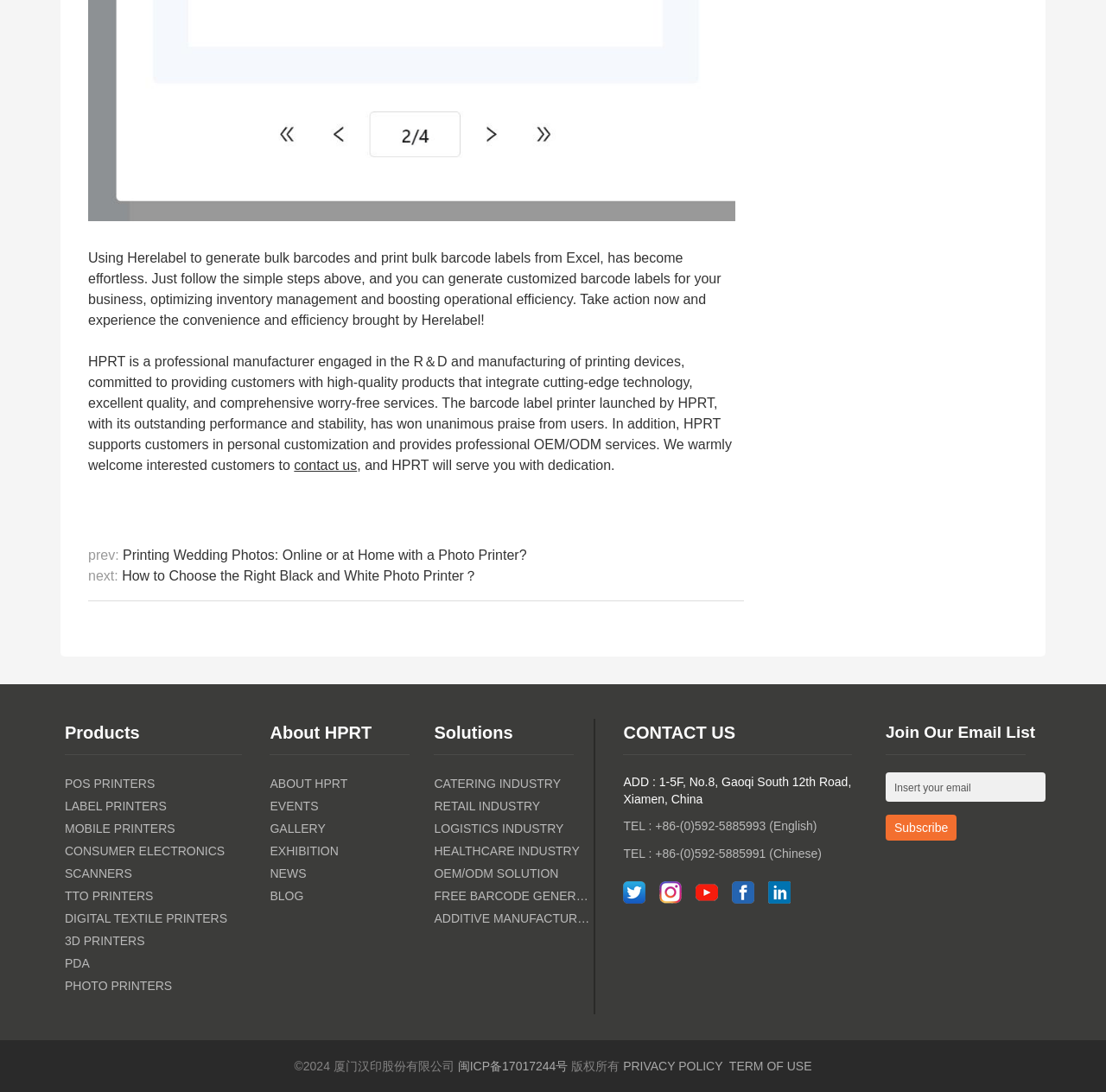Using details from the image, please answer the following question comprehensively:
What is the company's name?

The company's name is mentioned in the text as 'HPRT is a professional manufacturer engaged in the R＆D and manufacturing of printing devices...'.